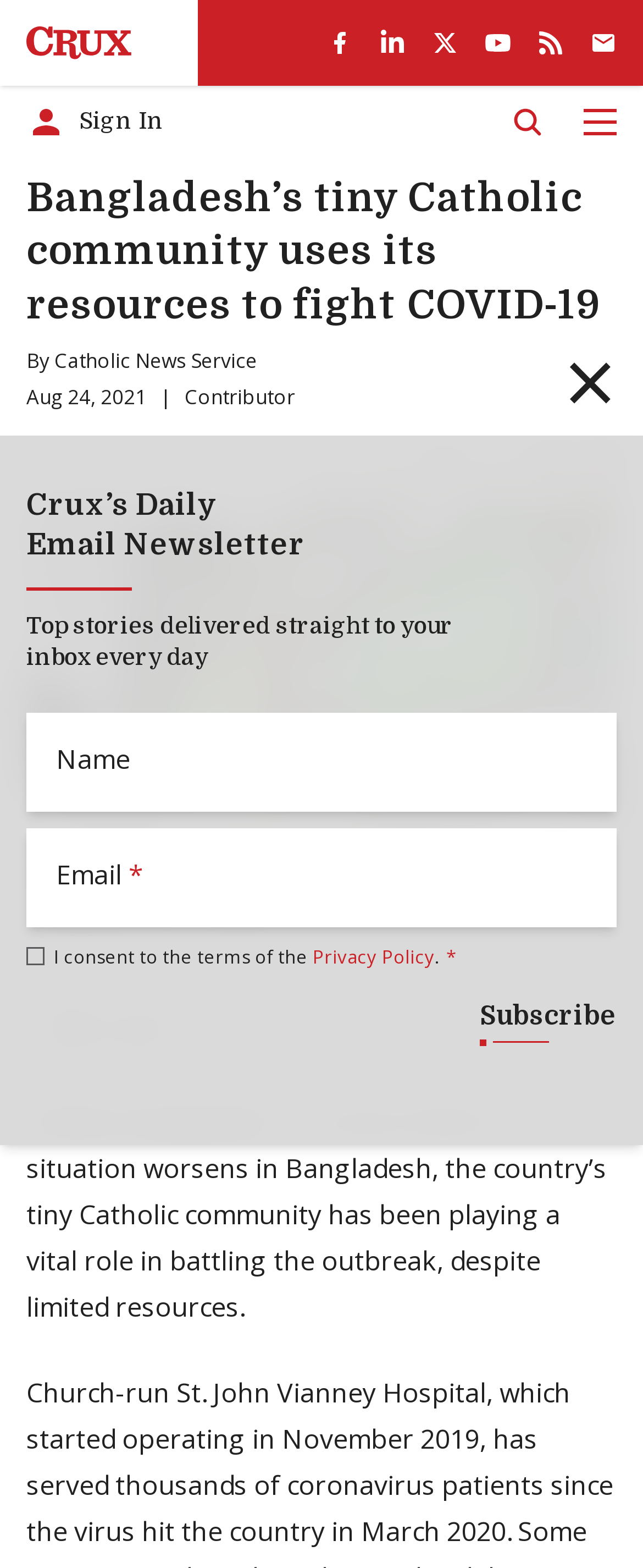Identify the bounding box for the element characterized by the following description: "Sign In".

[0.041, 0.065, 0.254, 0.09]